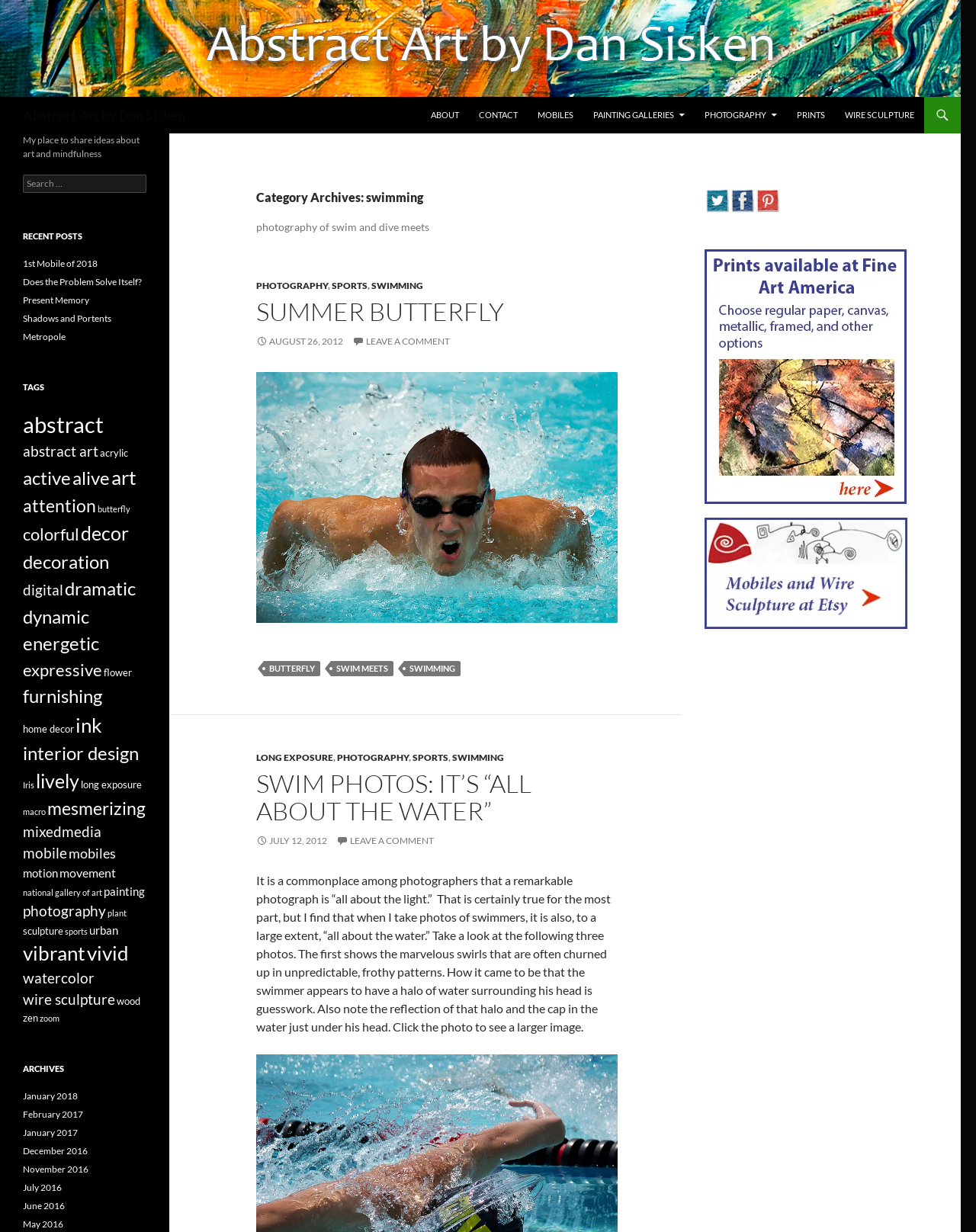What is the topic of the post 'SWIM PHOTOS: IT’S “ALL ABOUT THE WATER”'?
Using the information presented in the image, please offer a detailed response to the question.

The title of the post 'SWIM PHOTOS: IT’S “ALL ABOUT THE WATER”' suggests that the topic of the post is related to swim photos, and the content of the post further supports this conclusion.